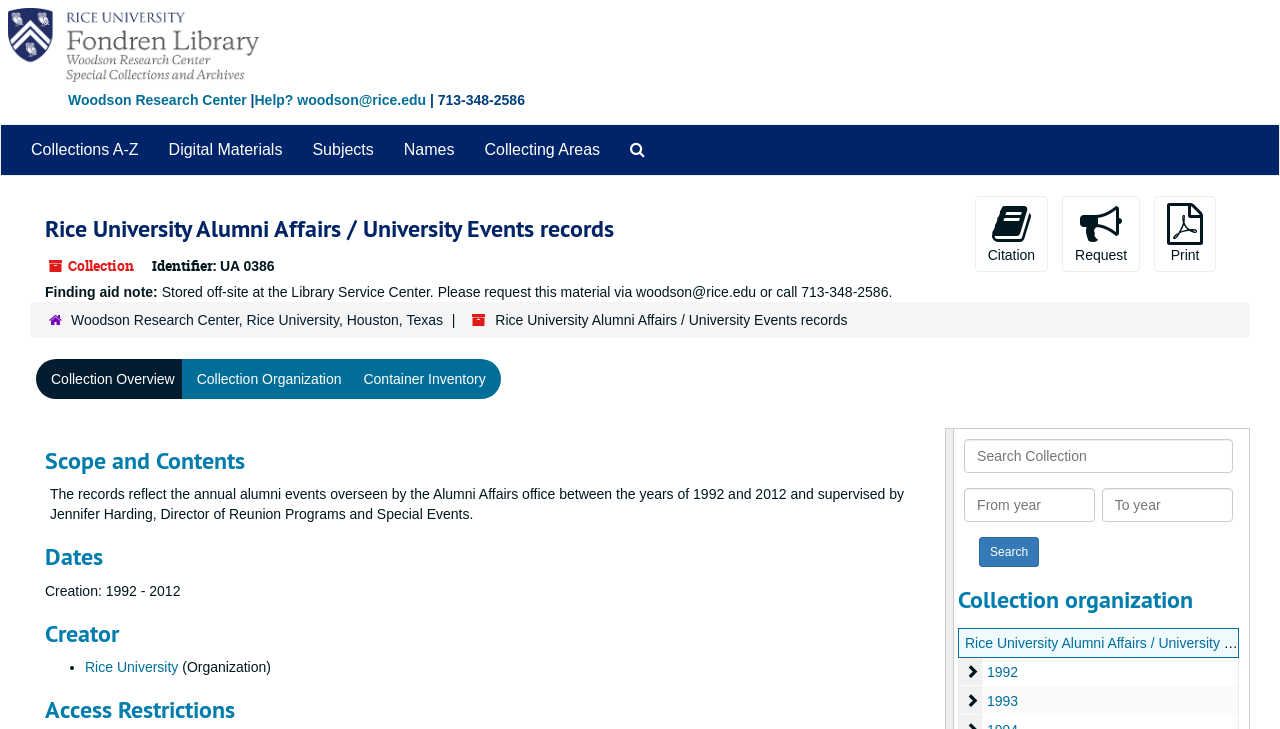Can you determine the bounding box coordinates of the area that needs to be clicked to fulfill the following instruction: "Print the page"?

[0.902, 0.269, 0.95, 0.373]